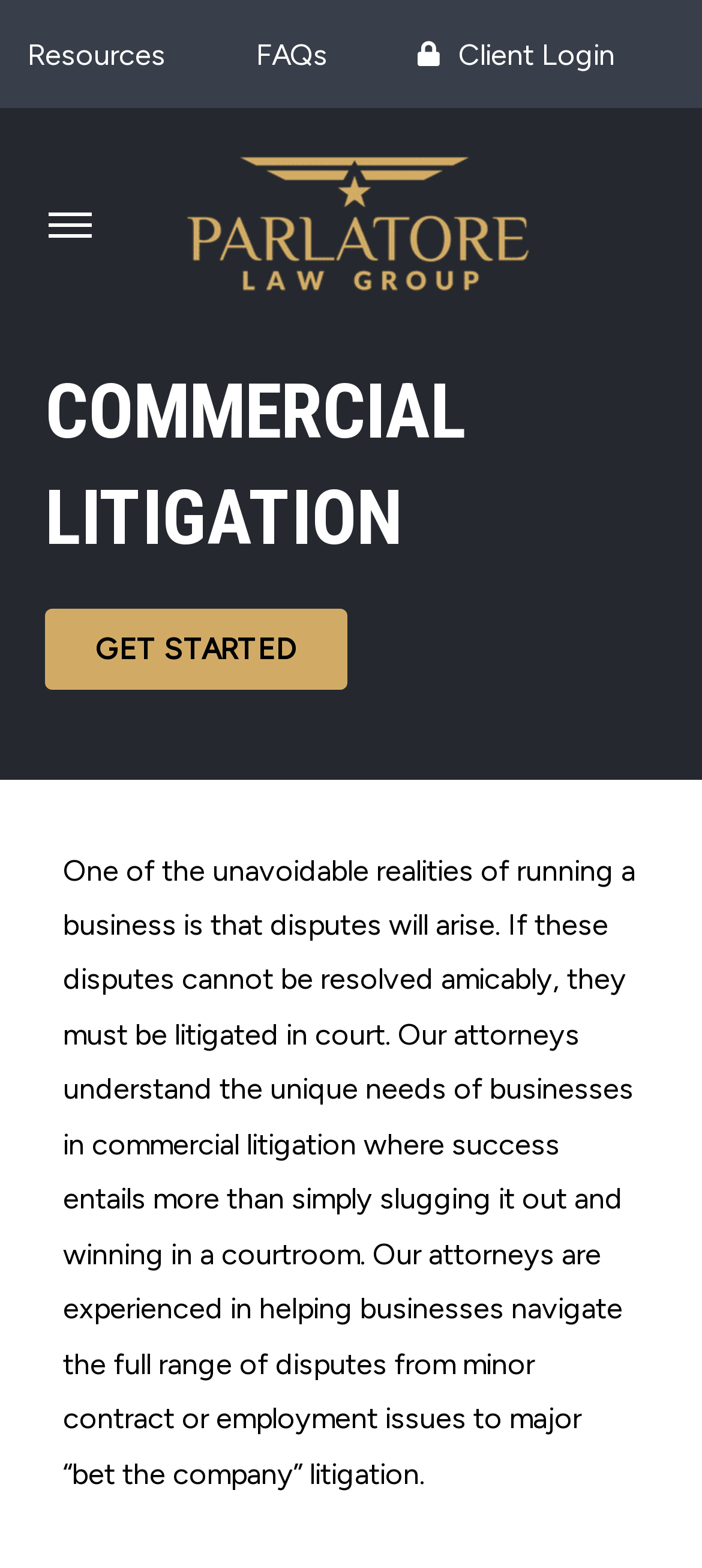Determine the bounding box coordinates for the UI element with the following description: "FAQs". The coordinates should be four float numbers between 0 and 1, represented as [left, top, right, bottom].

[0.364, 0.017, 0.467, 0.052]